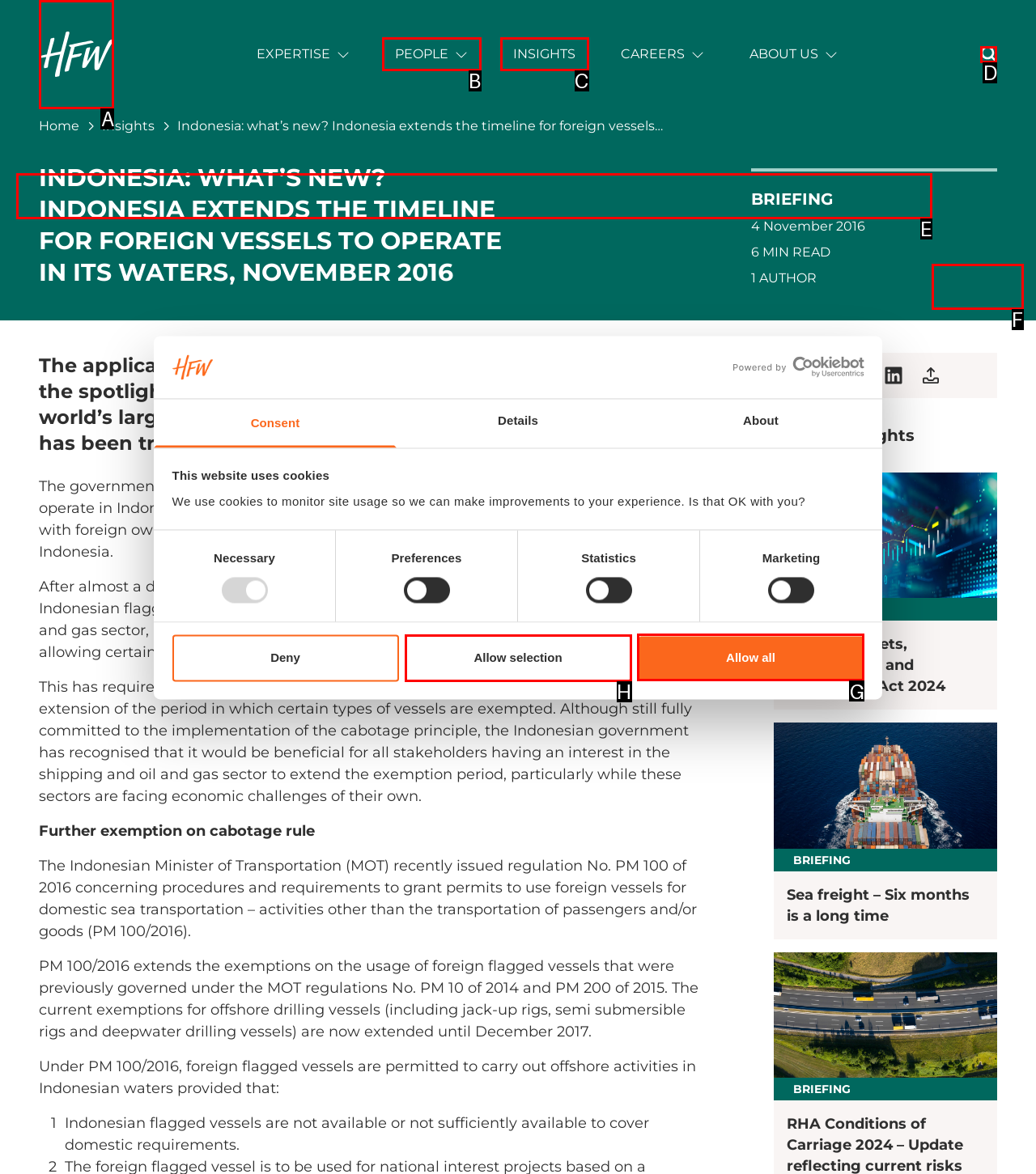Determine which HTML element to click for this task: Click the 'Allow all' button Provide the letter of the selected choice.

G